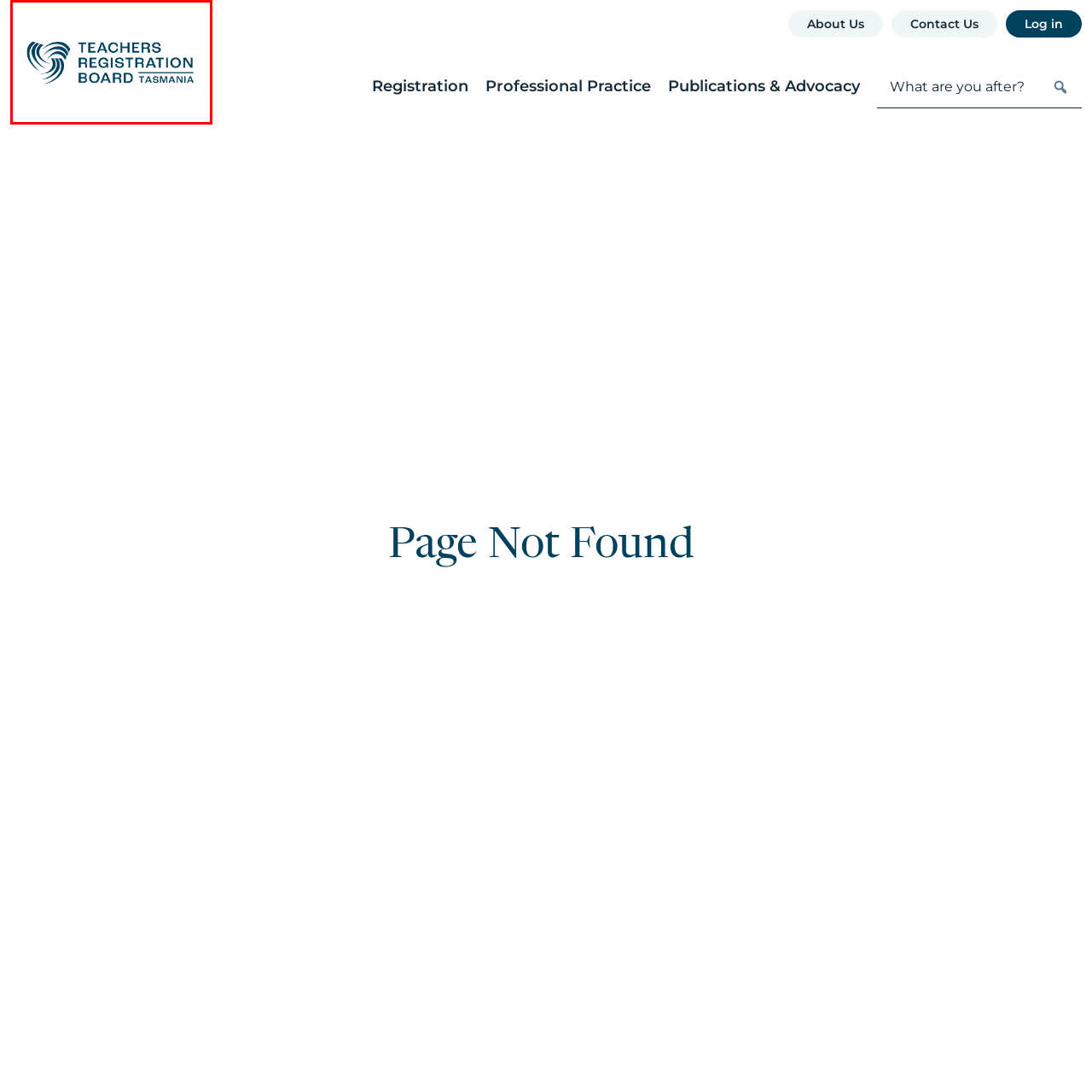What is the text written below the graphic element?
Direct your attention to the image marked by the red bounding box and provide a detailed answer based on the visual details available.

According to the caption, the text 'TEACHERS REGISTRATION BOARD' is written in bold, uppercase lettering below the stylized representation of interconnected waves or lines.